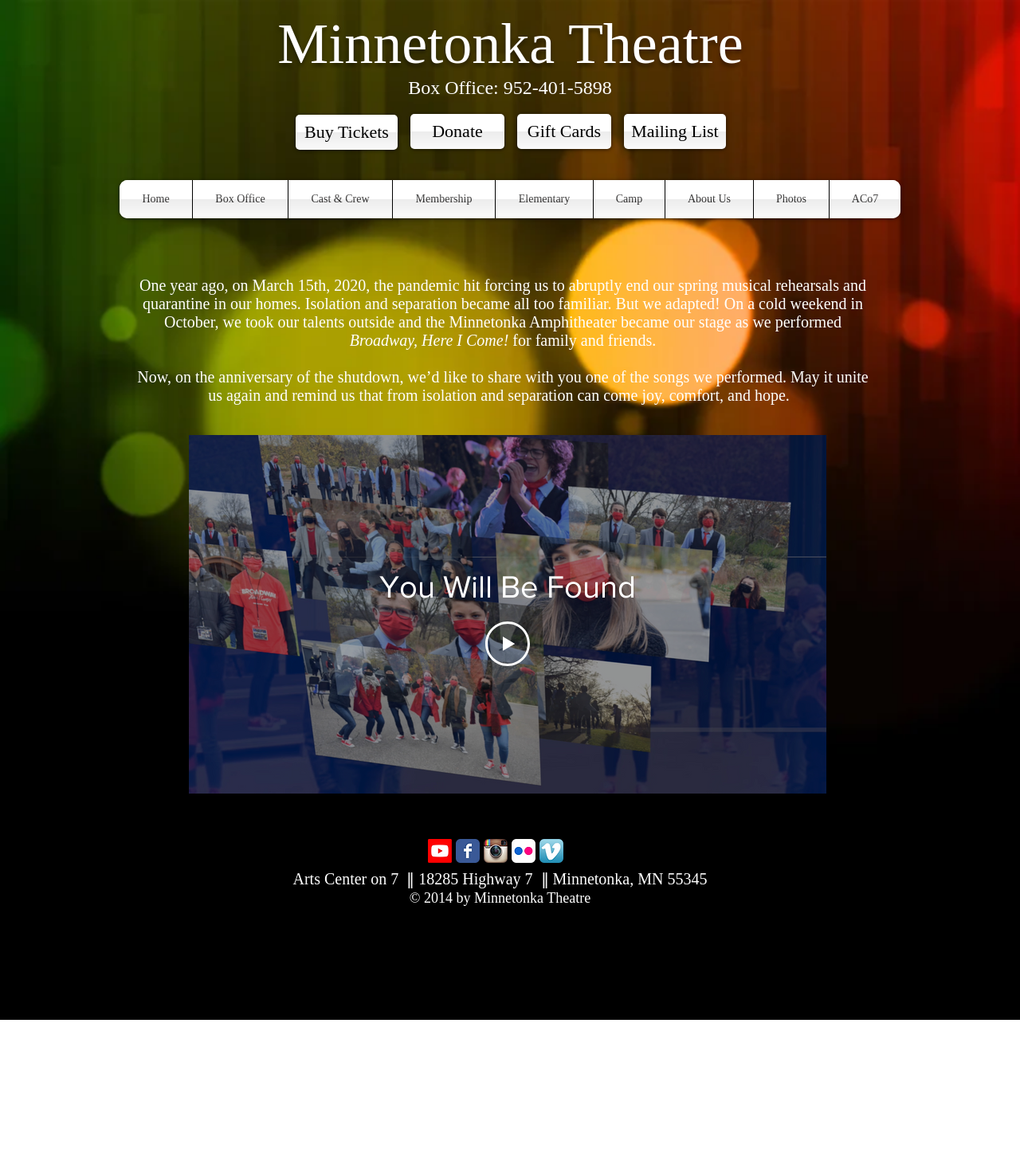Bounding box coordinates are specified in the format (top-left x, top-left y, bottom-right x, bottom-right y). All values are floating point numbers bounded between 0 and 1. Please provide the bounding box coordinate of the region this sentence describes: About Us

[0.652, 0.153, 0.738, 0.186]